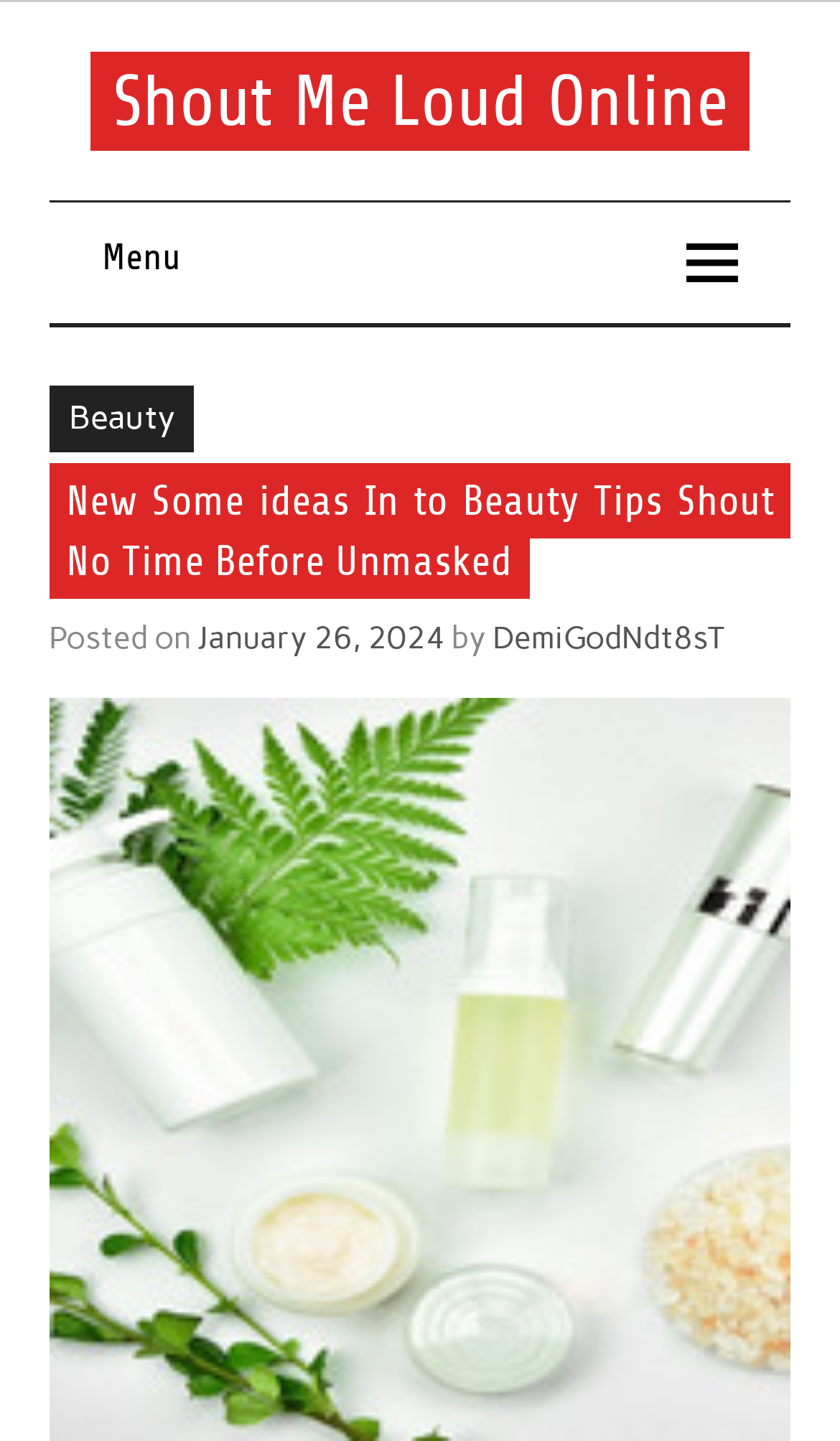What is the name of the image in the article?
Please respond to the question with as much detail as possible.

The name of the image in the article can be determined by looking at the image element and its description. The description of the image is 'Beauty Plus Shout'.